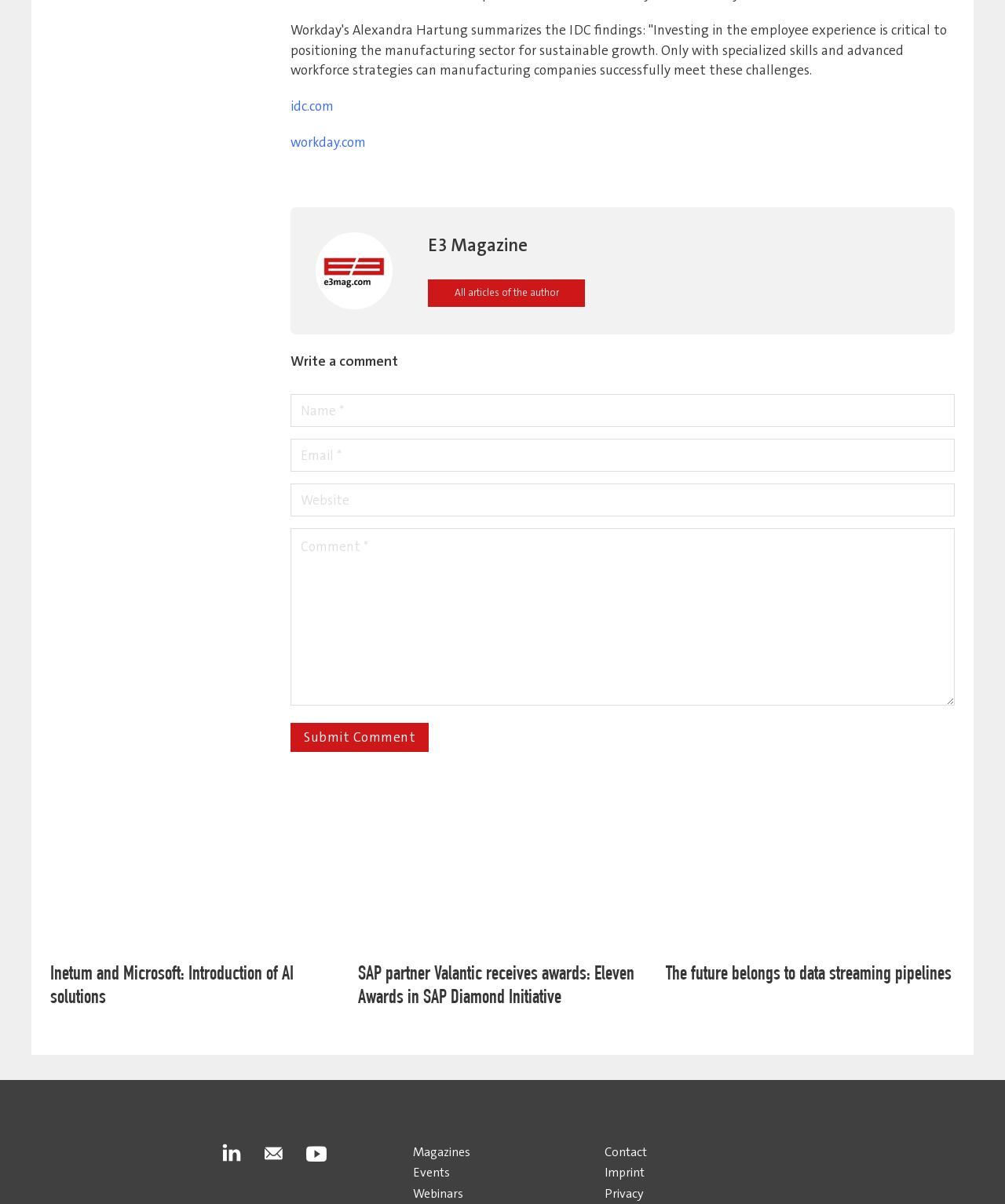What is the purpose of the textboxes?
Use the information from the screenshot to give a comprehensive response to the question.

I inferred the purpose of the textboxes by looking at the heading 'Write a comment' which is located above the textboxes, and the button 'Submit Comment' which is located below the textboxes, indicating that the textboxes are used to input a comment.